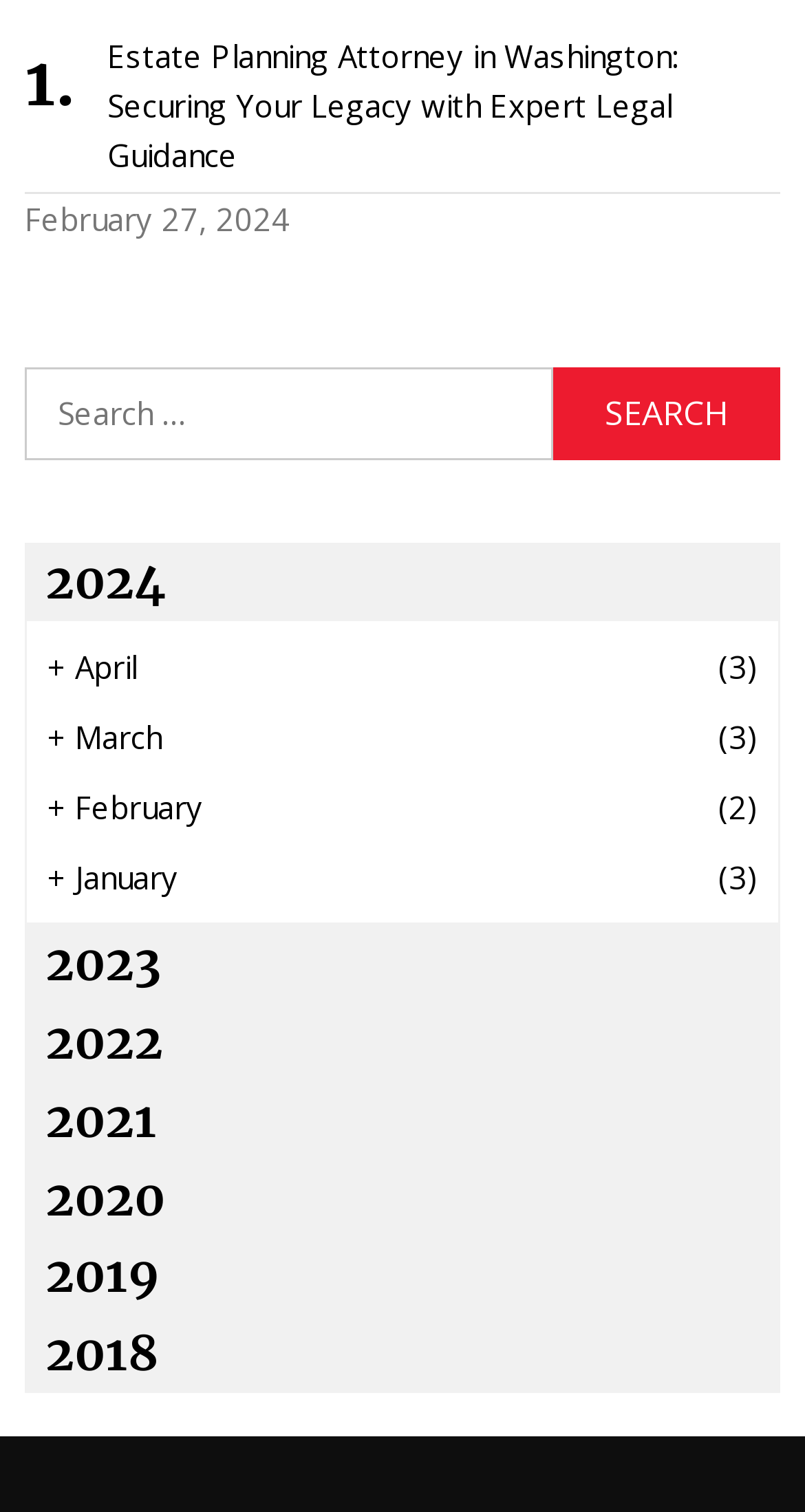Identify the bounding box coordinates of the area you need to click to perform the following instruction: "Check the Accessibility page".

None